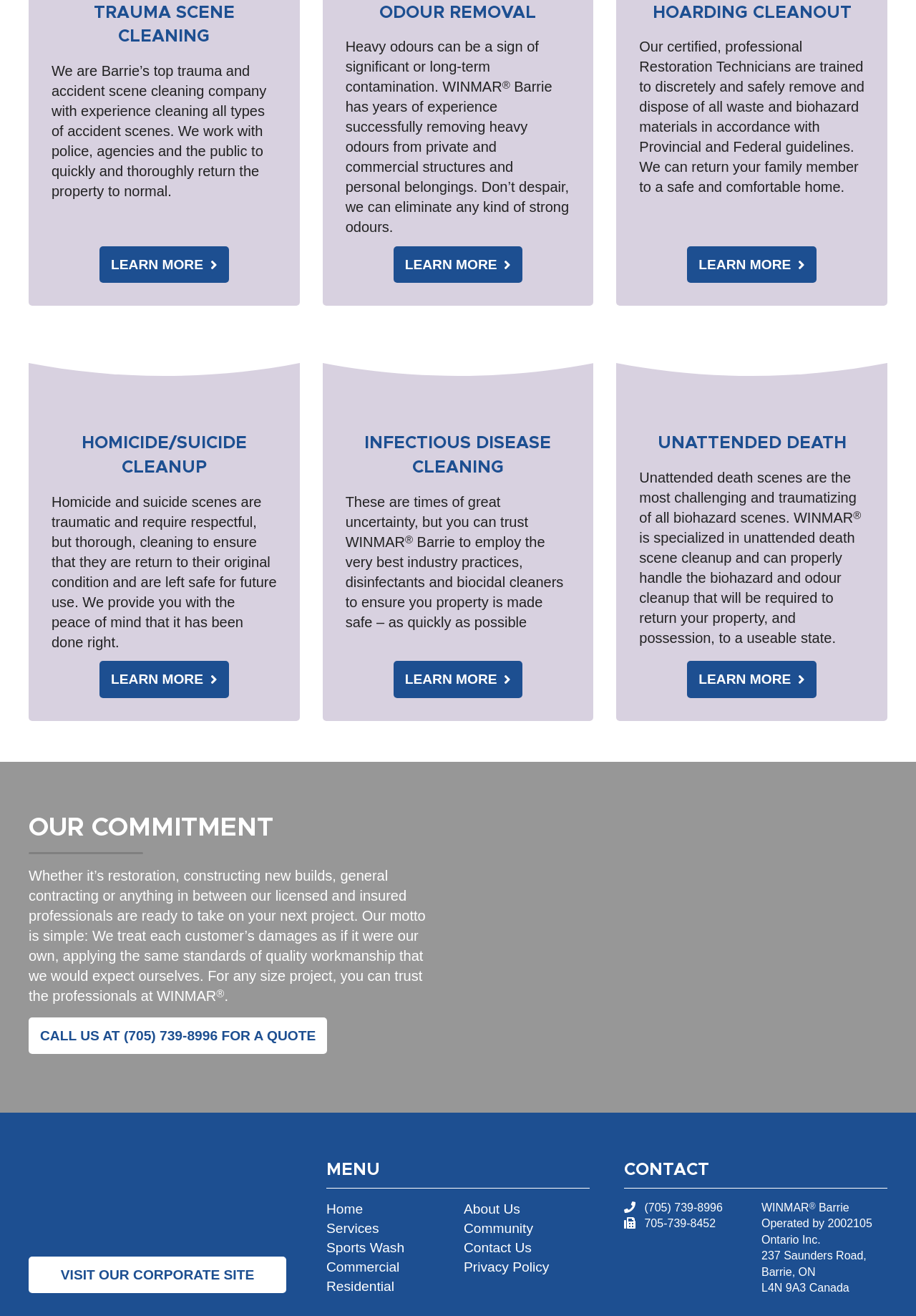What services does WINMAR provide?
Based on the screenshot, provide a one-word or short-phrase response.

Trauma scene cleaning, odour removal, hoarding cleanout, etc.